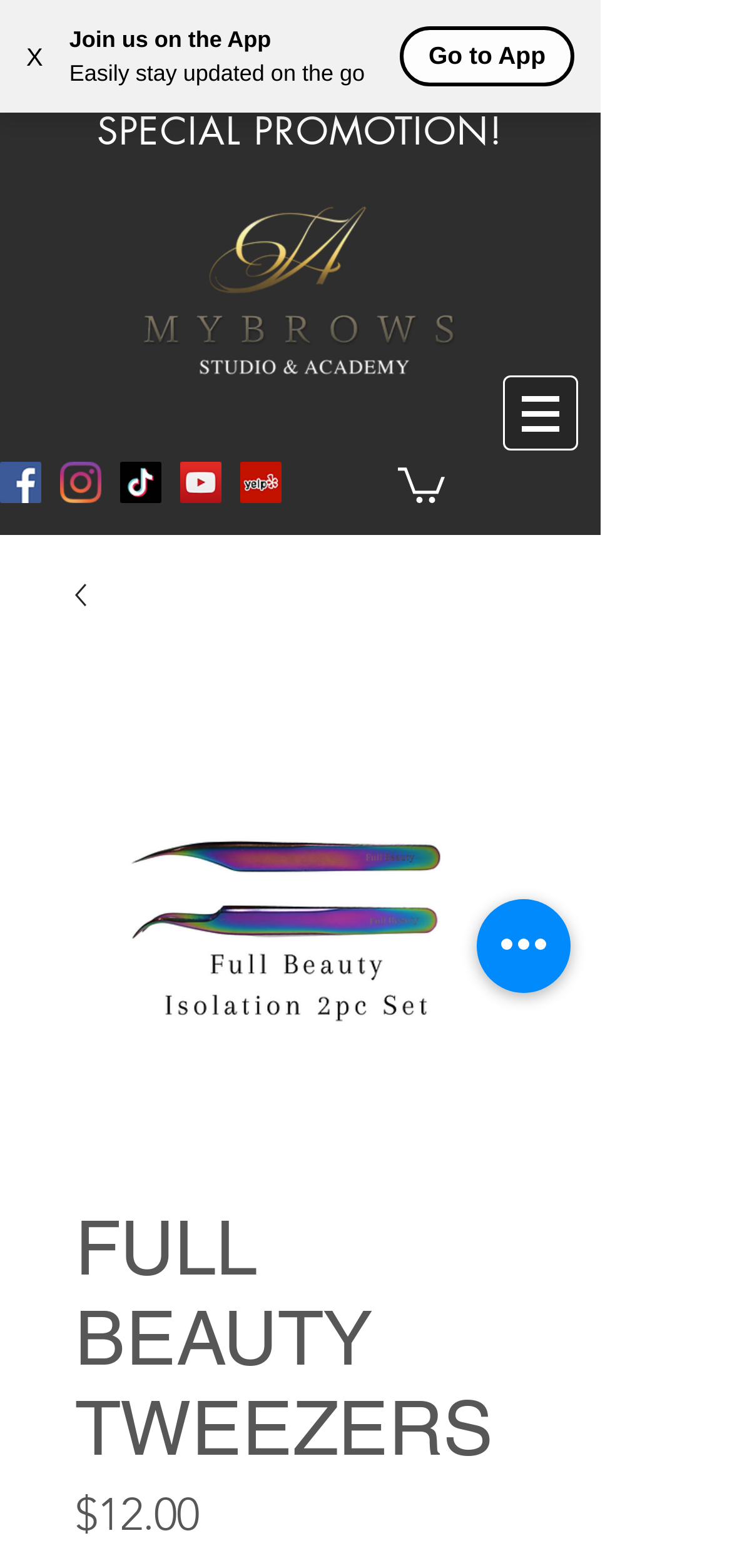Is there a navigation menu?
Look at the image and provide a detailed response to the question.

I found a navigation element with a button that has a popup menu, indicating the presence of a navigation menu.